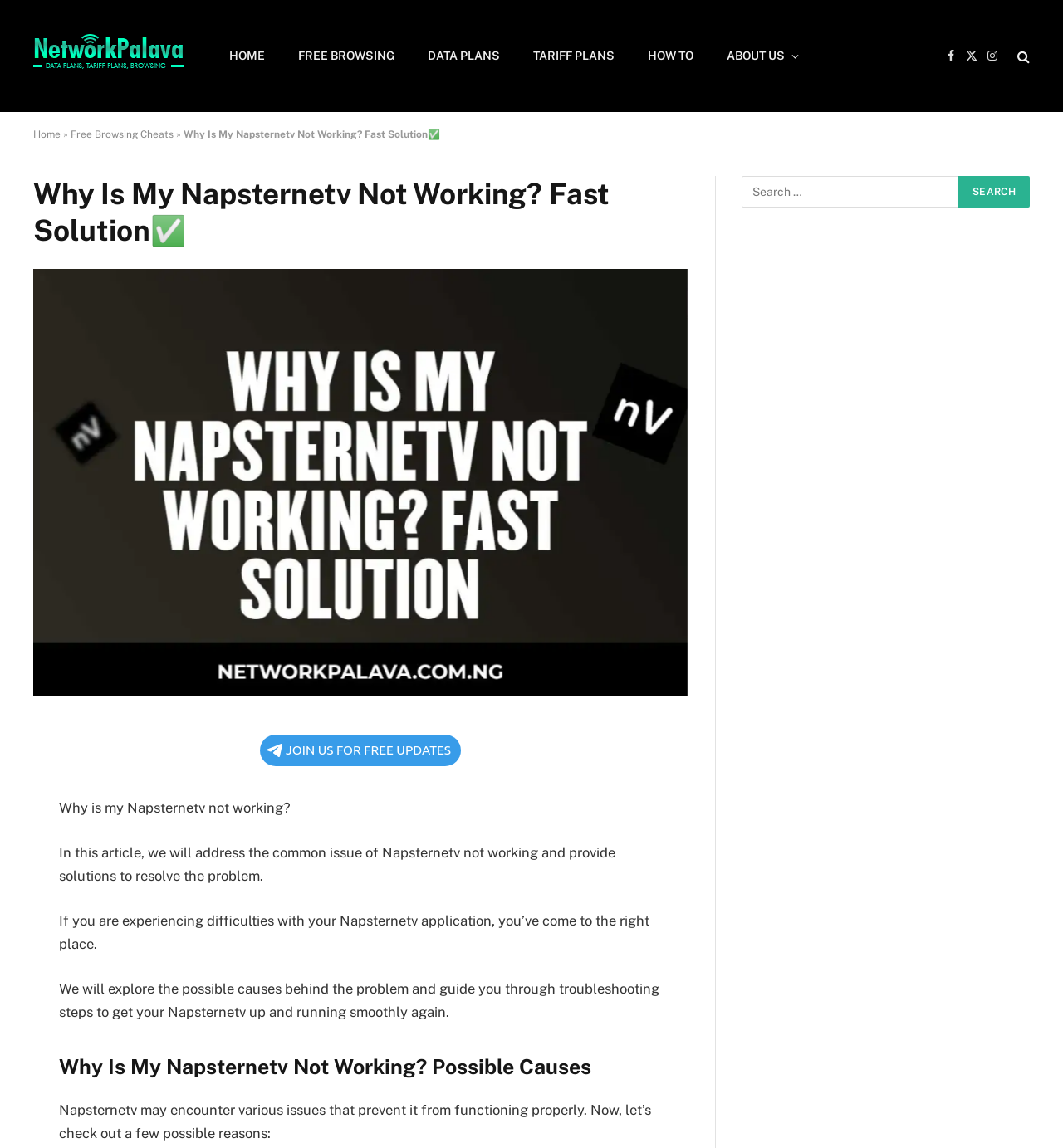What is the purpose of the search box?
Offer a detailed and full explanation in response to the question.

The search box is located at the top right corner of the webpage, and it has a button that says 'Search'. This suggests that the purpose of the search box is to allow users to search for specific content within the website.